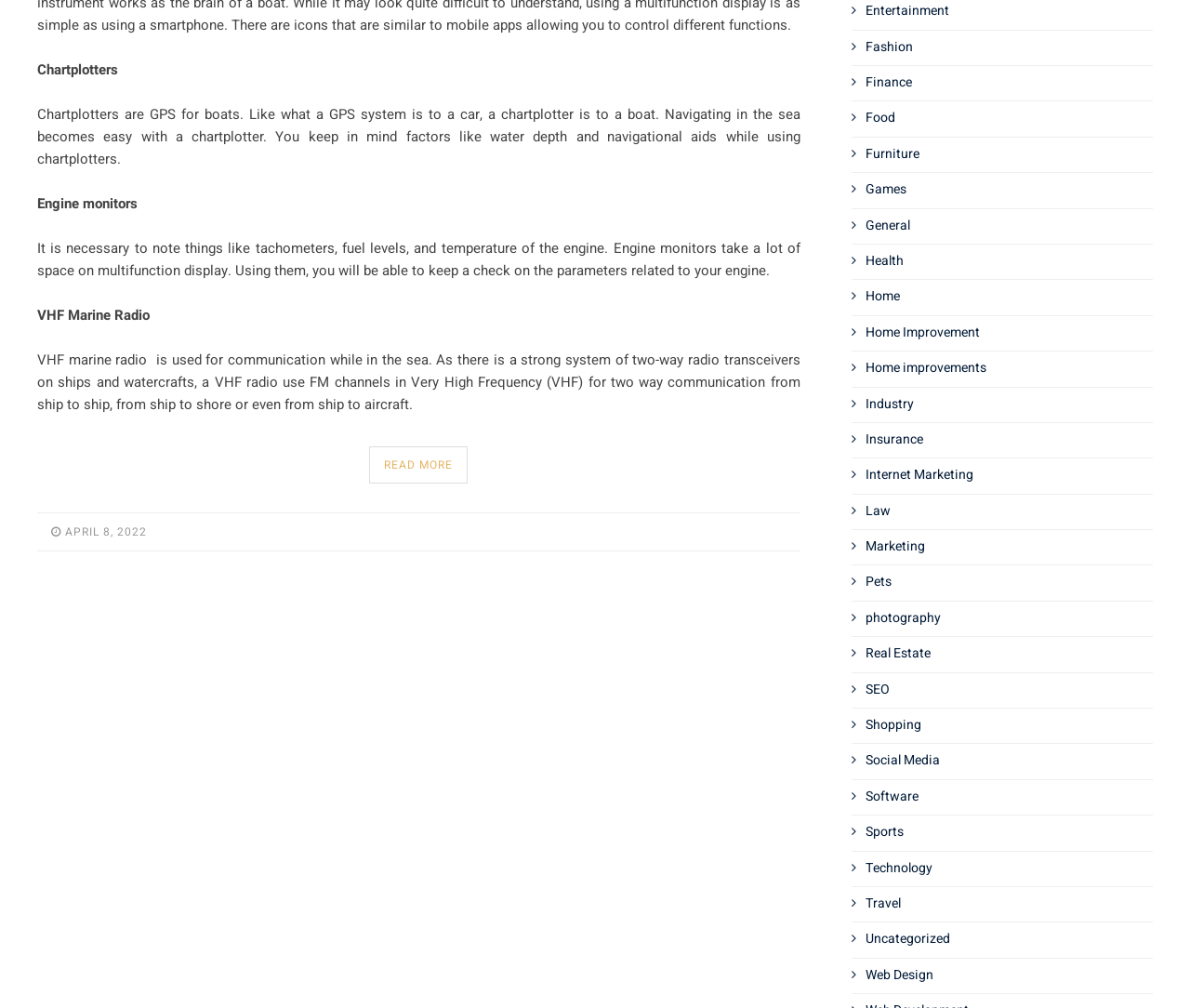Identify the bounding box coordinates of the section that should be clicked to achieve the task described: "Go to the home page".

None